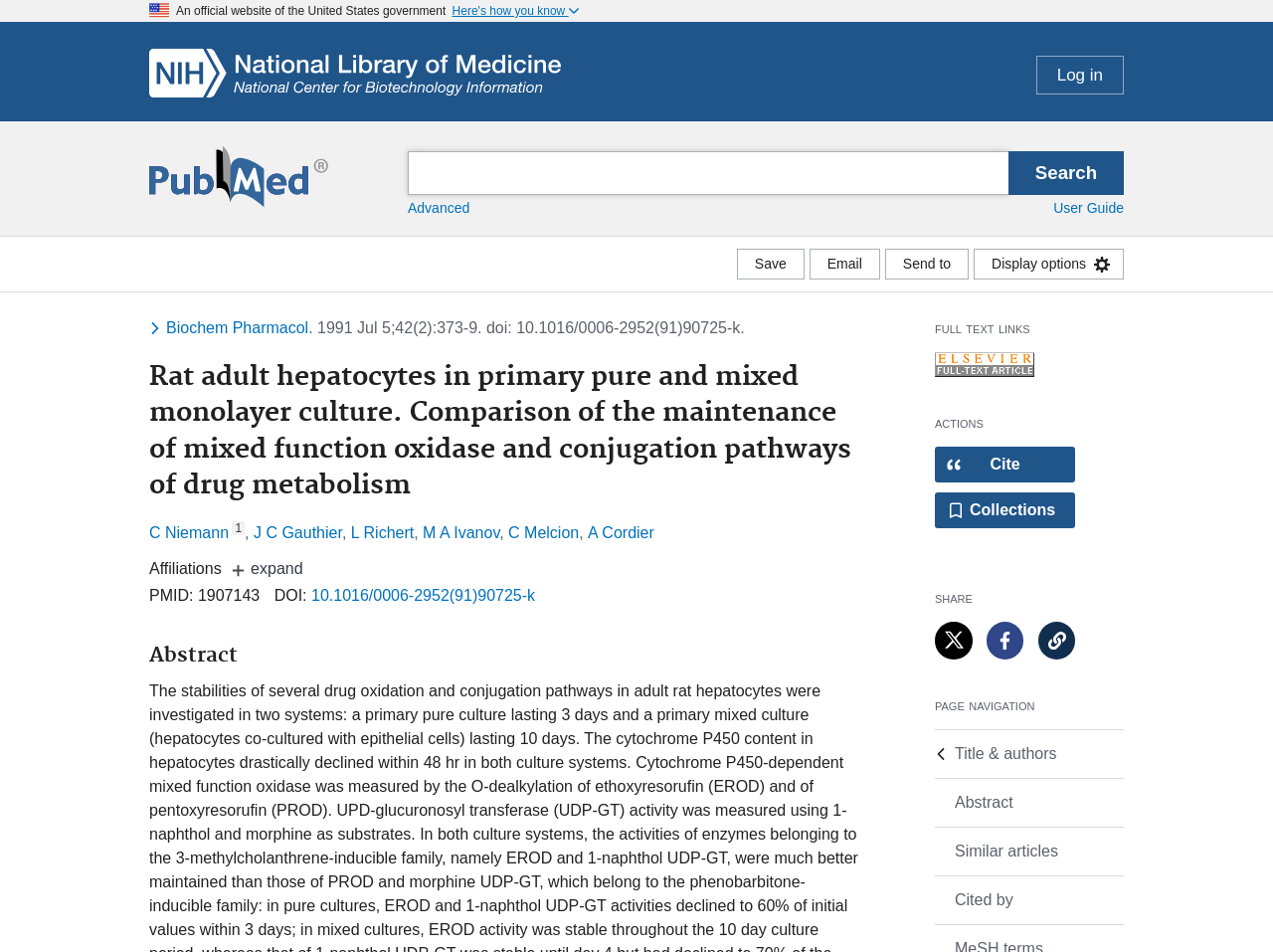What is the DOI of this article?
Answer with a single word or phrase, using the screenshot for reference.

10.1016/0006-2952(91)90725-k